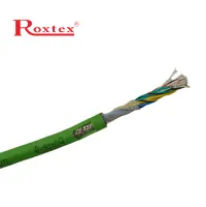What are the typical applications of this cable?
Carefully examine the image and provide a detailed answer to the question.

This cable is suitable for various applications, including connections for modems, routers, and gaming consoles, which require high-speed internet connections and reliable data transfer.